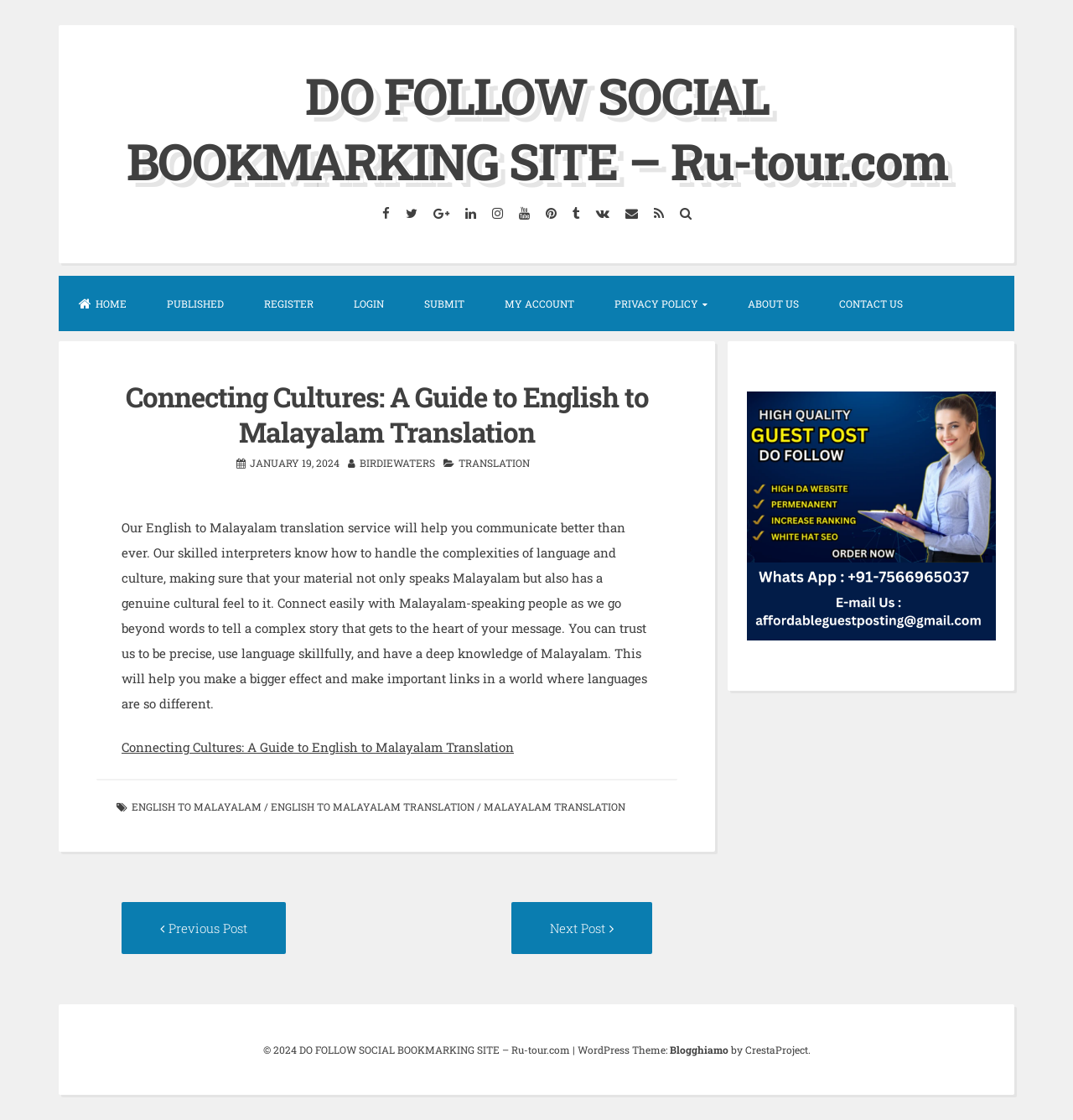Locate and extract the text of the main heading on the webpage.

Connecting Cultures: A Guide to English to Malayalam Translation